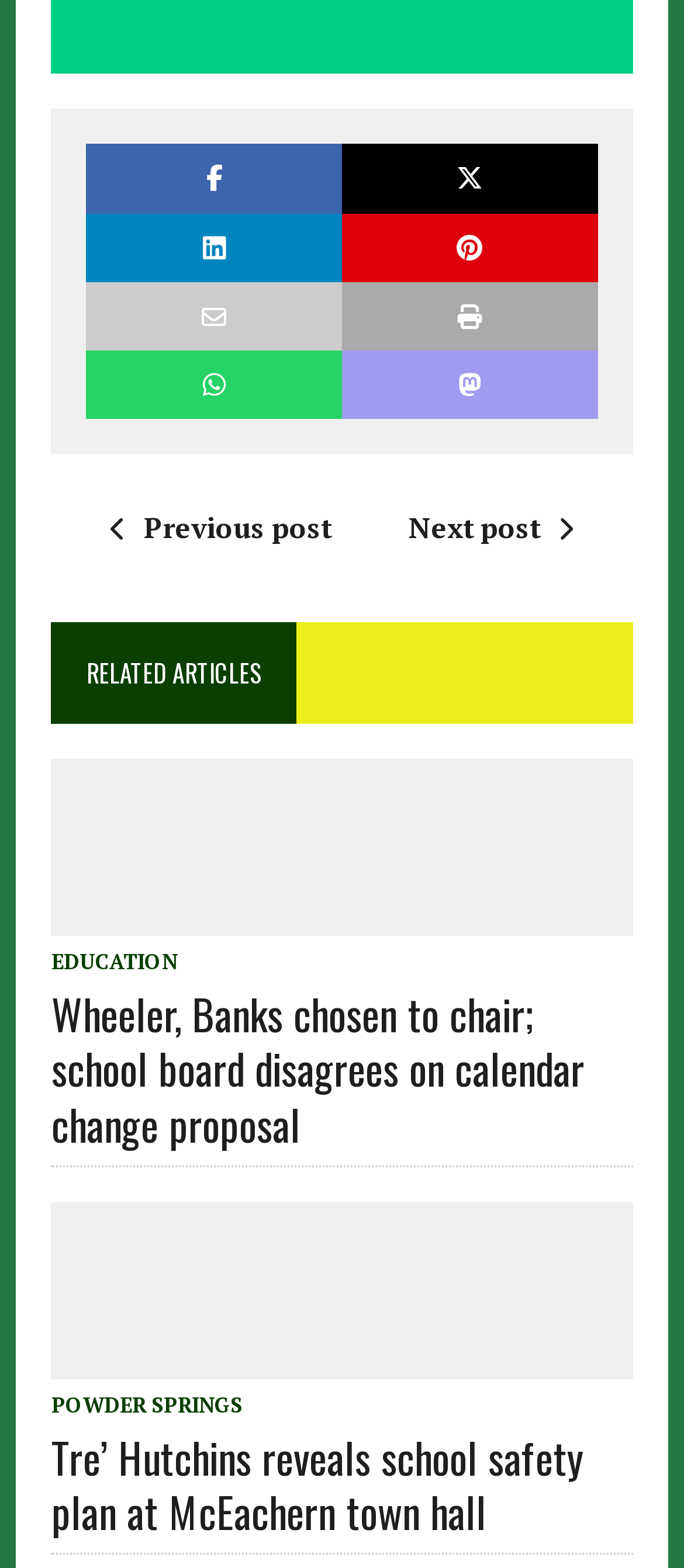What is the topic of the first article?
Please provide a detailed answer to the question.

The first article has a link with the text 'EDUCATION', which suggests that the topic of the article is related to education.